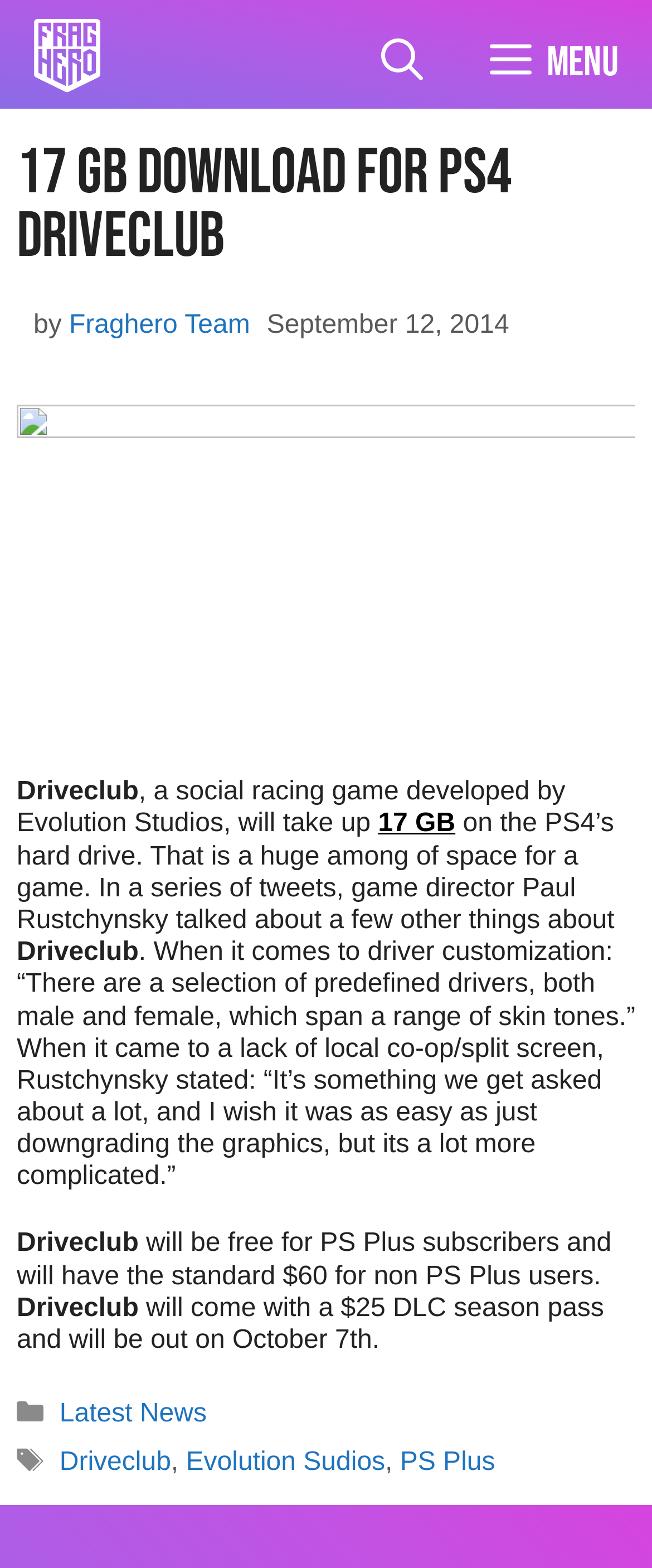Specify the bounding box coordinates for the region that must be clicked to perform the given instruction: "Read more about Driveclub".

[0.026, 0.496, 0.213, 0.514]